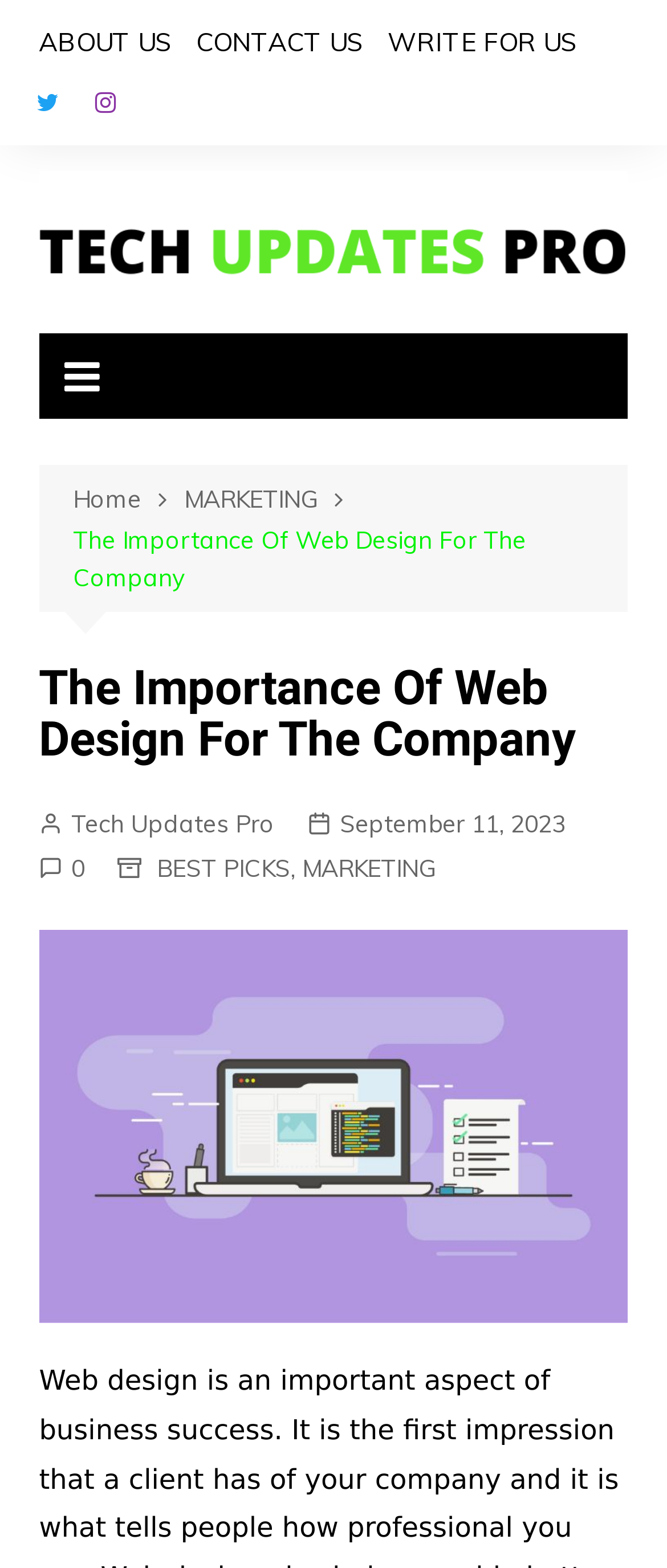Select the bounding box coordinates of the element I need to click to carry out the following instruction: "follow on twitter".

[0.033, 0.049, 0.11, 0.082]